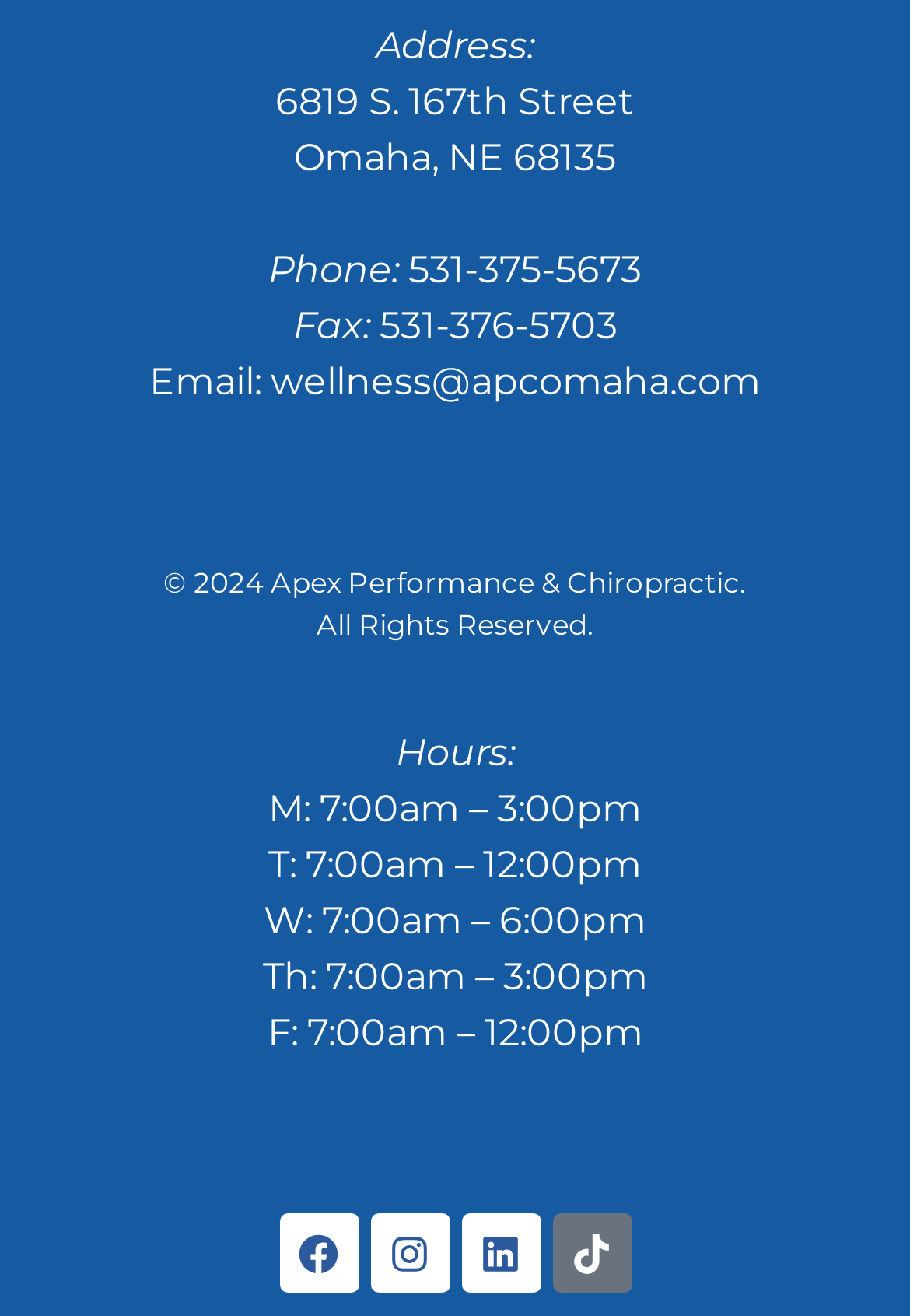Give a one-word or short phrase answer to this question: 
What is the address of Apex Performance & Chiropractic?

6819 S. 167th Street, Omaha, NE 68135